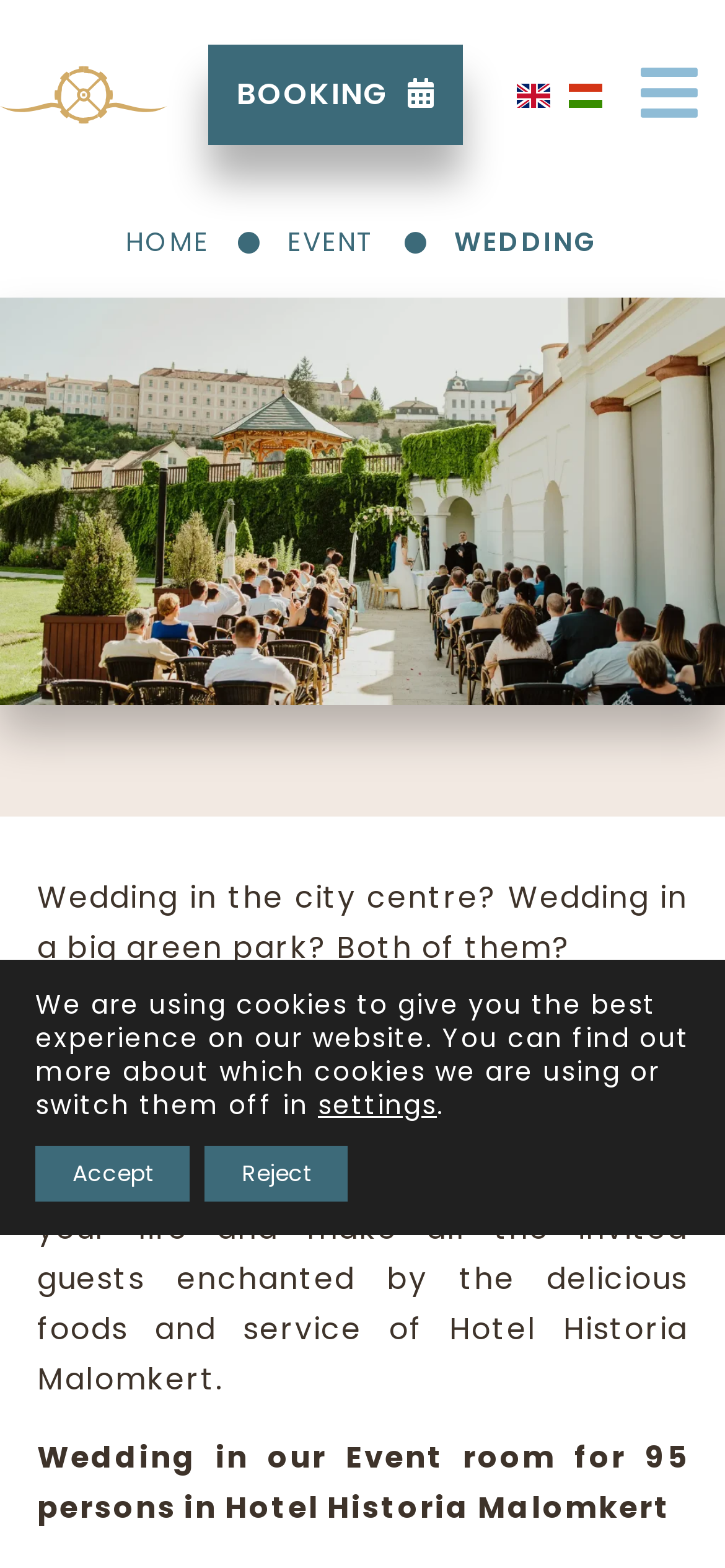What language options are available on the website?
Give a detailed and exhaustive answer to the question.

I found these options by looking at the links 'English' and 'Hungarian' at the top of the page, which suggest that the website can be viewed in these two languages.